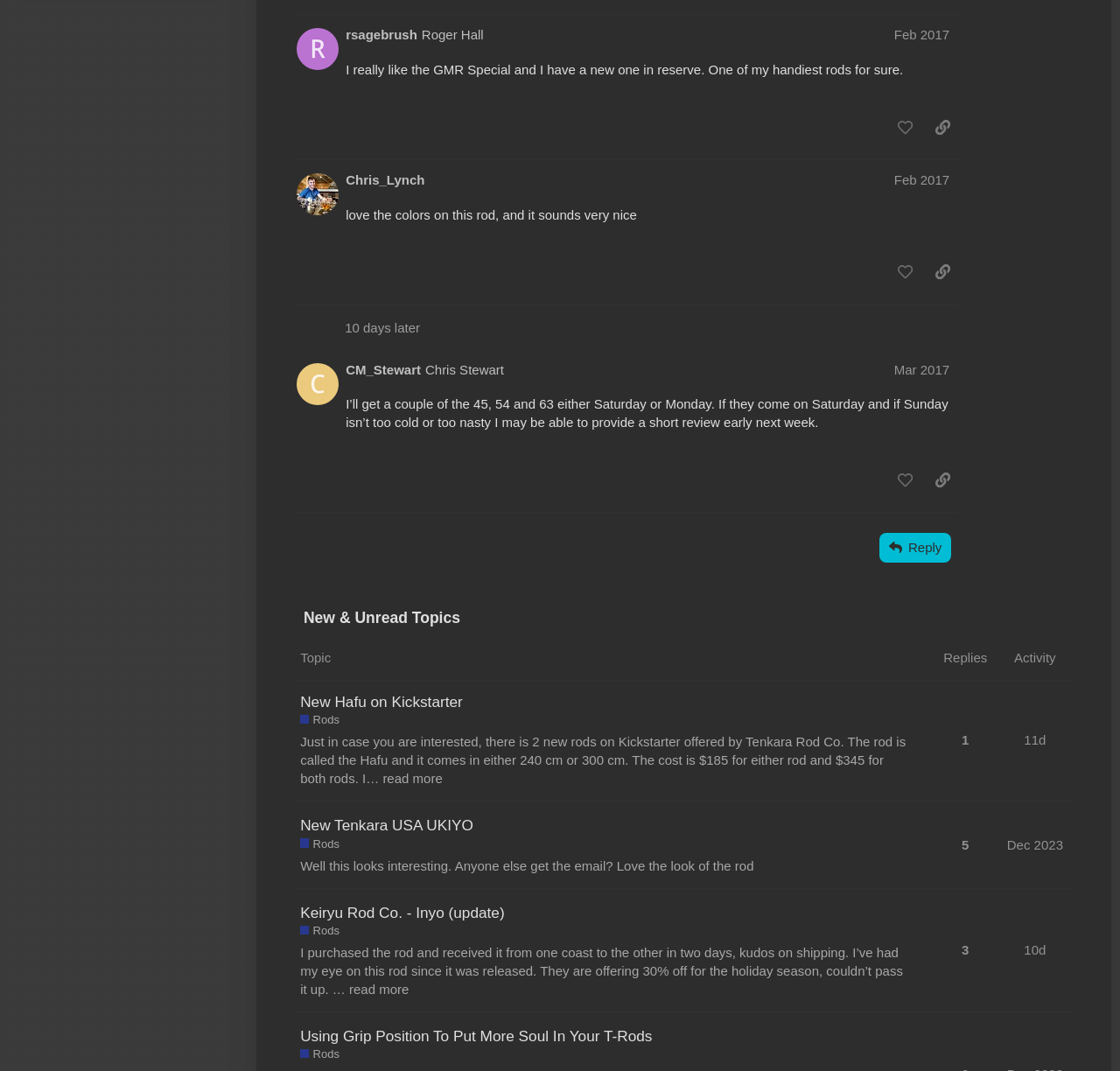Give a succinct answer to this question in a single word or phrase: 
How many replies does the second topic have?

5